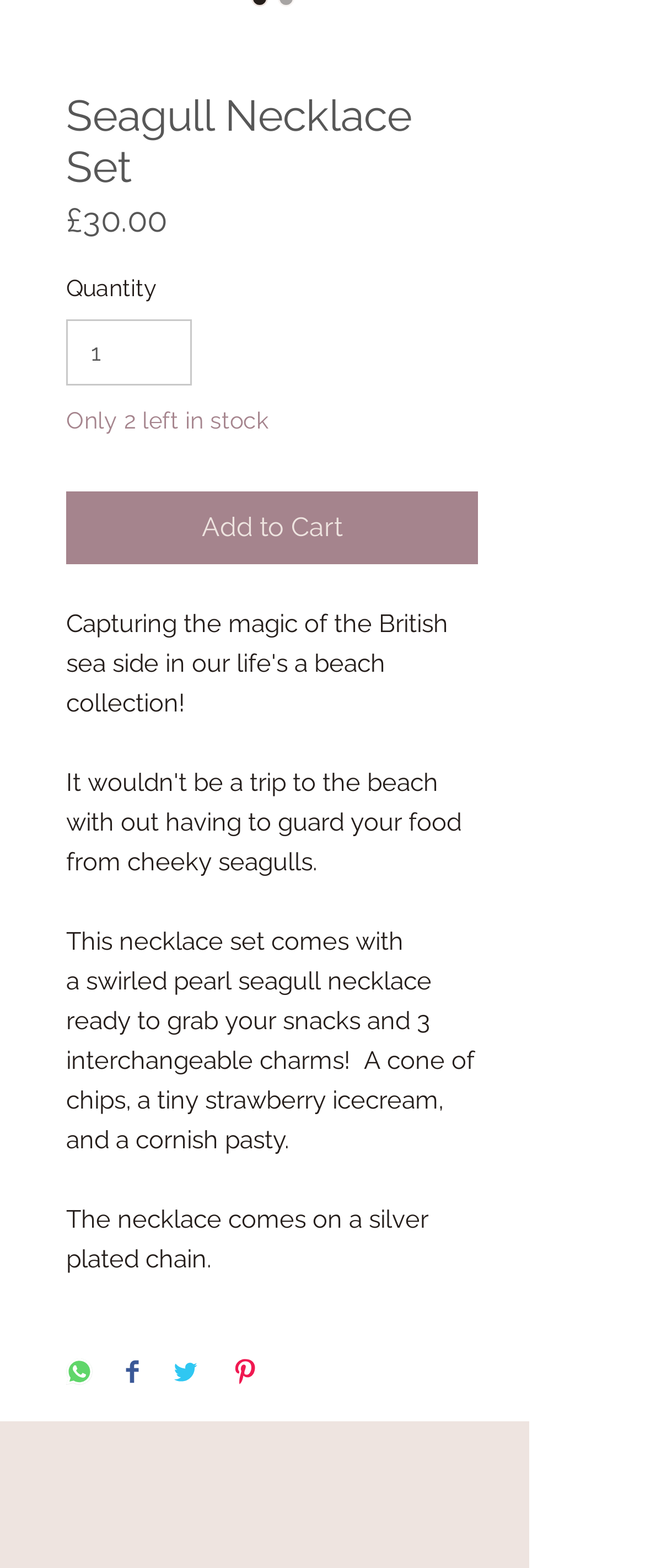What type of chain does the necklace come with?
Please answer the question as detailed as possible.

The type of chain that the necklace comes with can be found in the StaticText element with the text 'The necklace comes on a silver plated chain.' which provides additional information about the product.